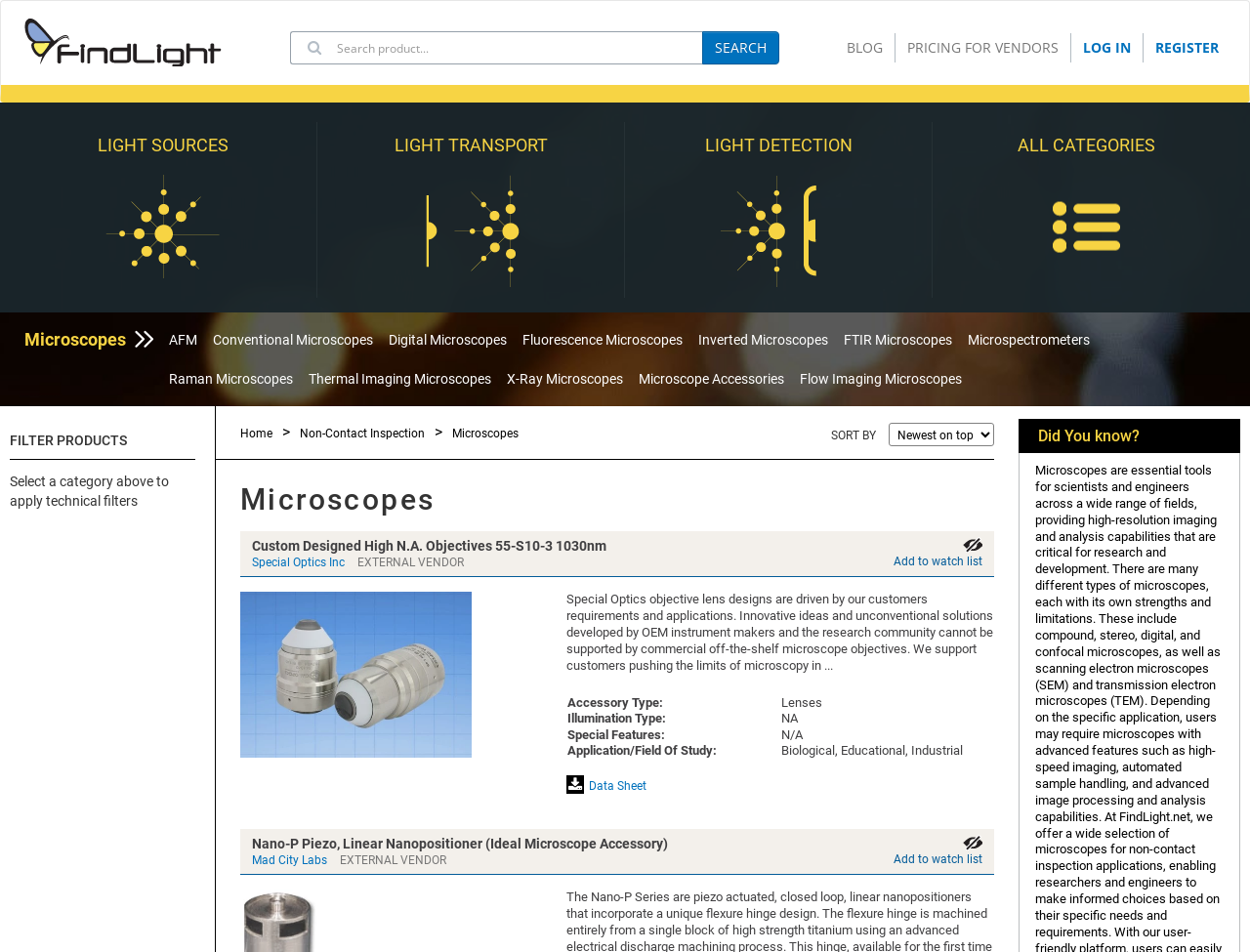Please find the bounding box for the UI element described by: "Add to watch list".

[0.715, 0.877, 0.786, 0.909]